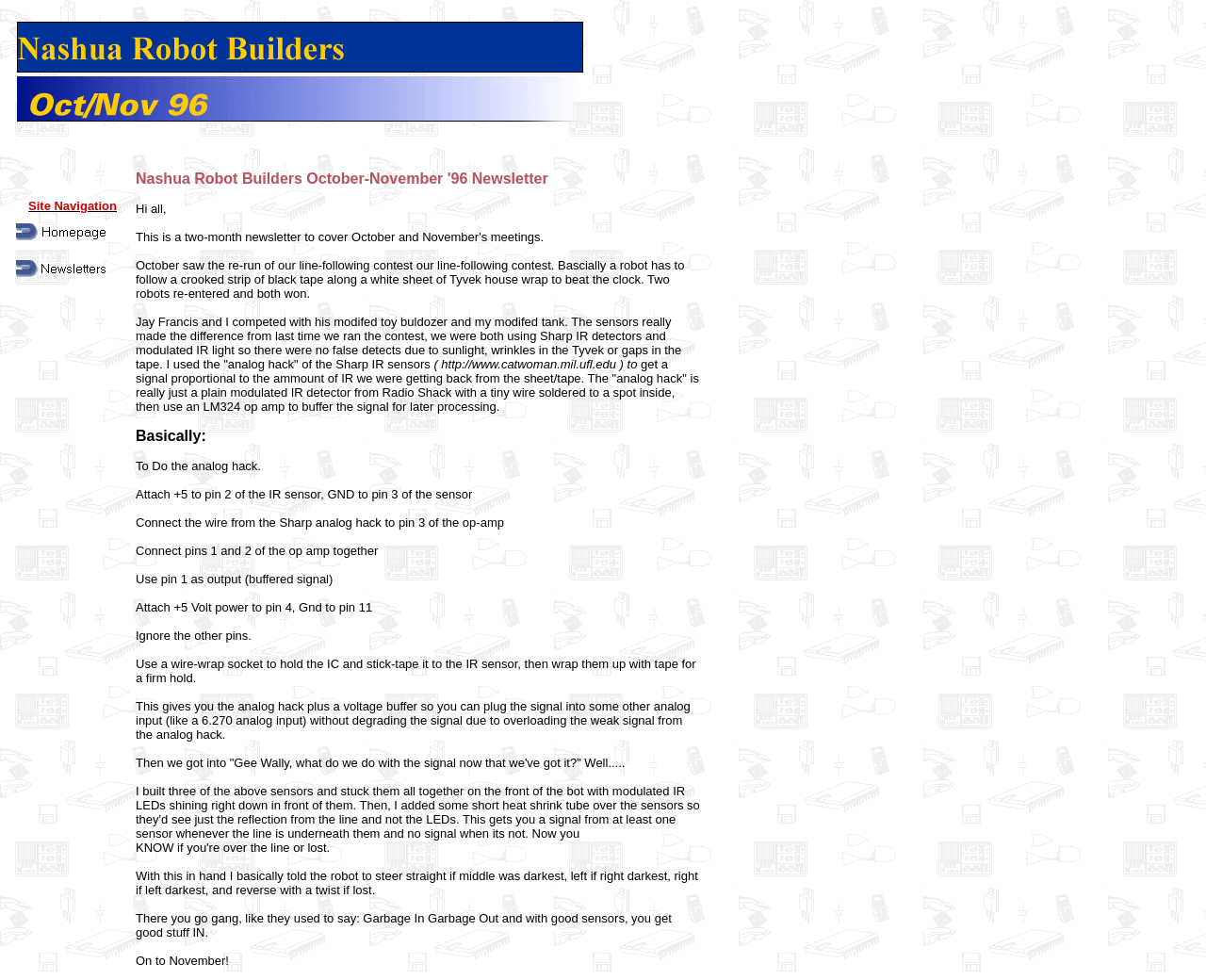Reply to the question with a brief word or phrase: What was used to detect IR light?

Sharp IR detectors